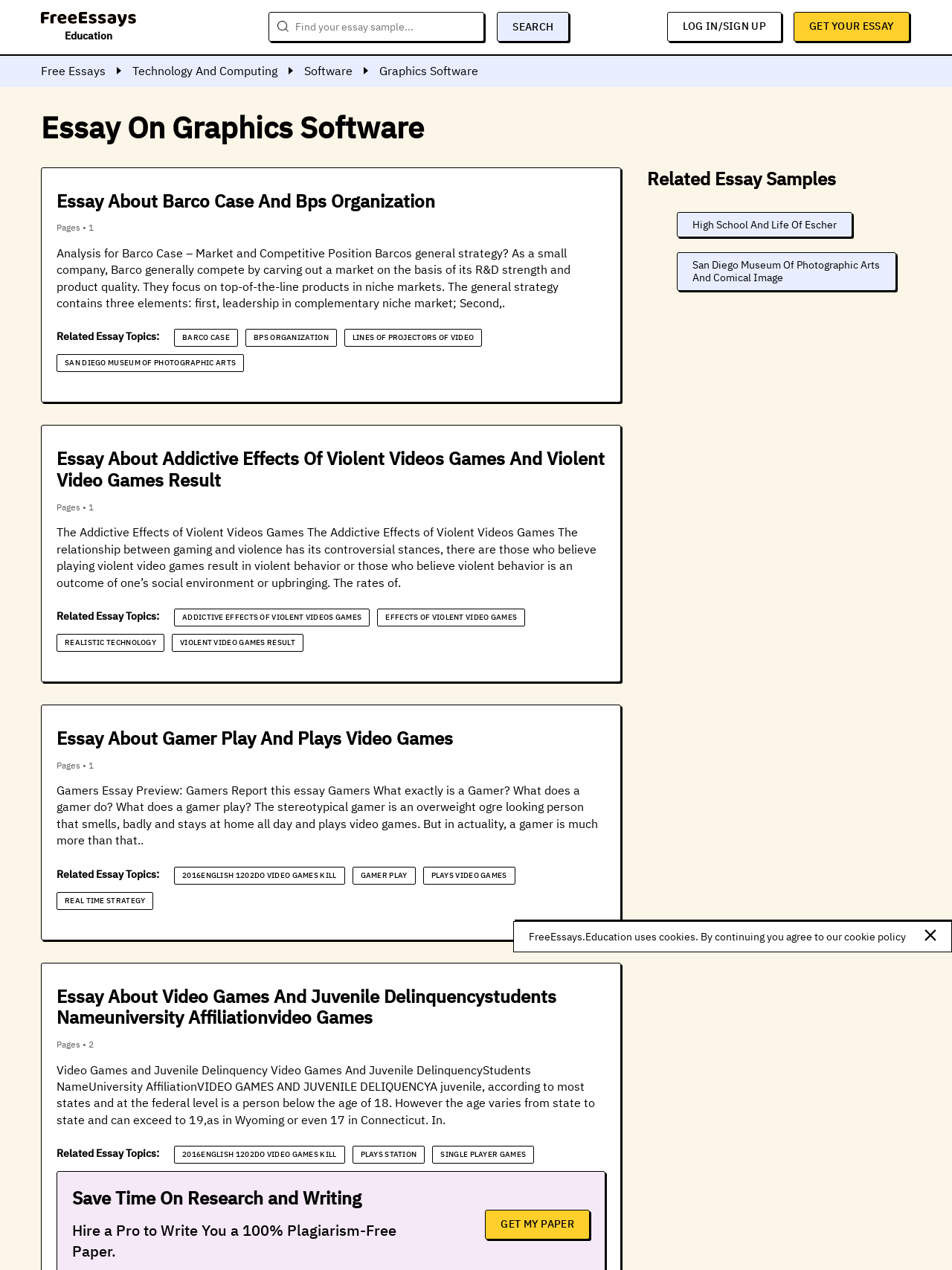Indicate the bounding box coordinates of the element that must be clicked to execute the instruction: "Get your essay". The coordinates should be given as four float numbers between 0 and 1, i.e., [left, top, right, bottom].

[0.85, 0.015, 0.939, 0.026]